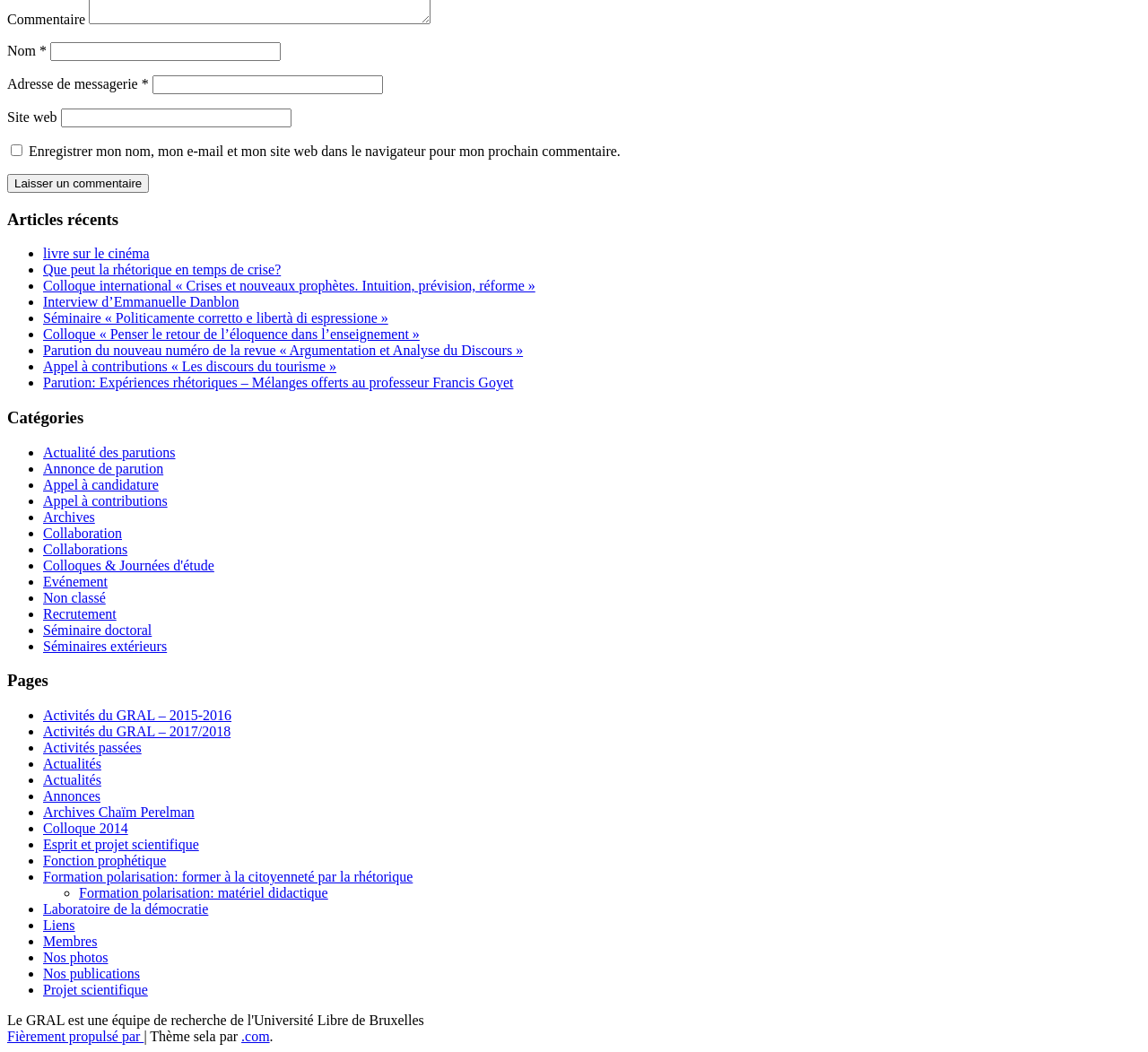What is the purpose of the checkbox?
Using the picture, provide a one-word or short phrase answer.

Save comment information